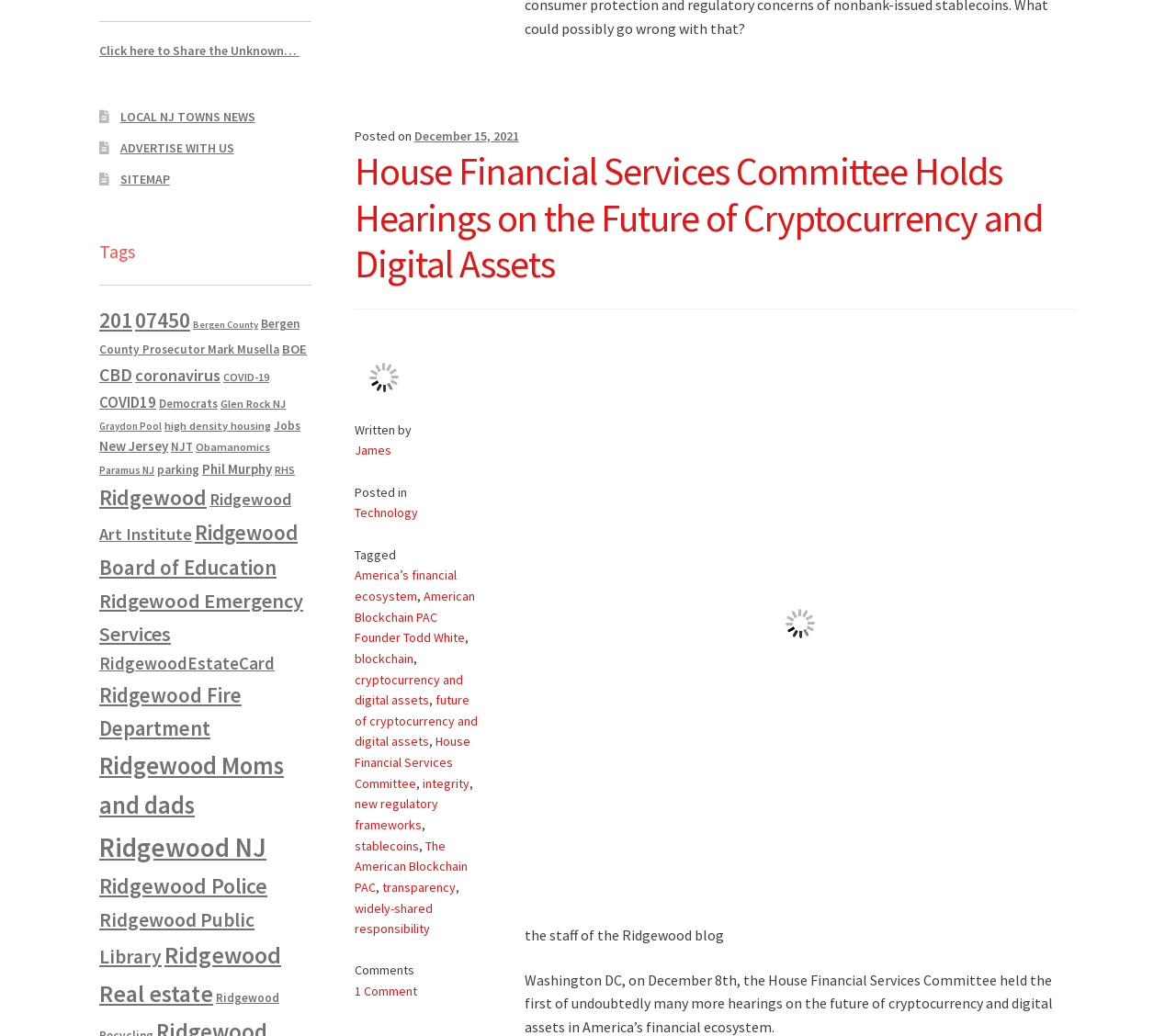What is the category of the post?
Please ensure your answer is as detailed and informative as possible.

The category of the post can be found in the 'Posted in' section, which says 'Posted in Technology'.